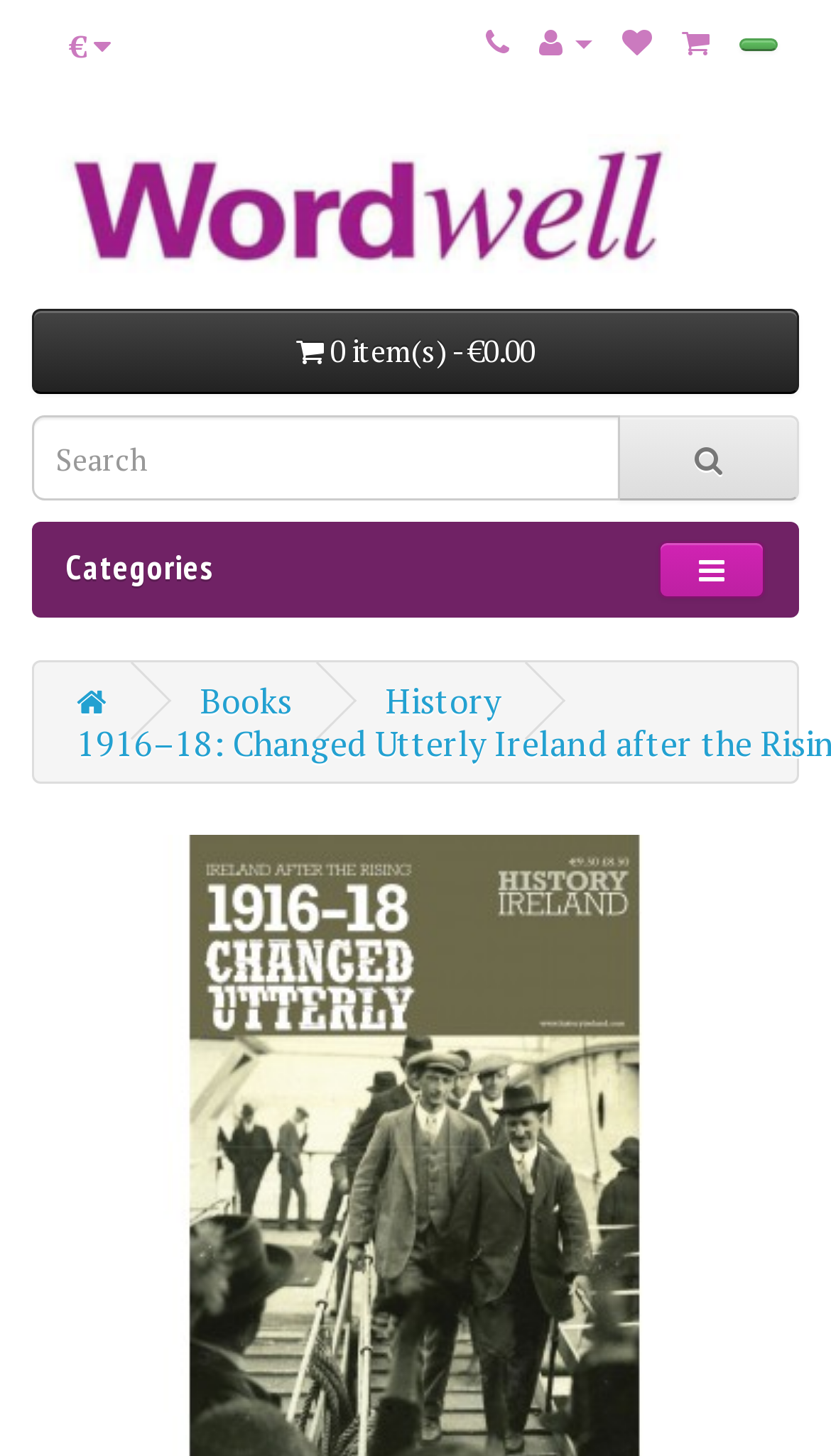What is the purpose of the textbox?
Refer to the image and provide a detailed answer to the question.

I found the purpose of the textbox by looking at the textbox element with the label 'Search', which suggests that it is used for searching something on the website.